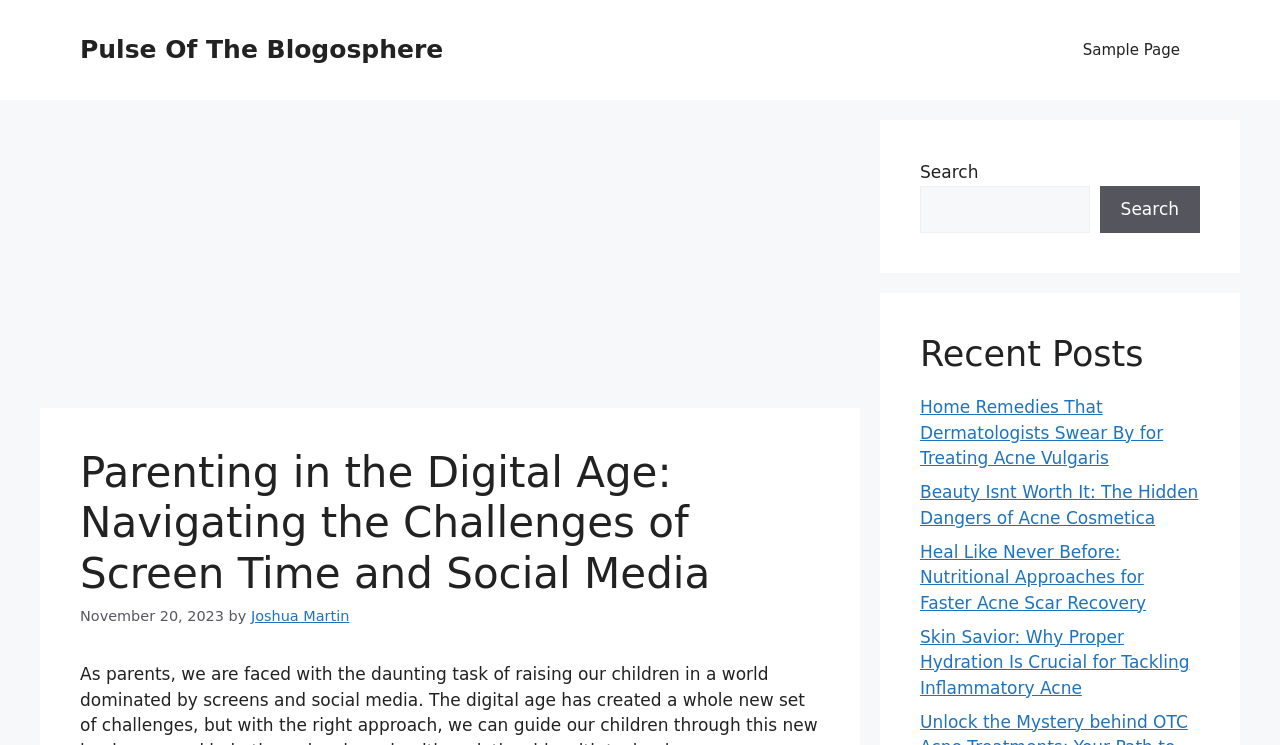Please identify the primary heading on the webpage and return its text.

﻿Parenting in the Digital Age: Navigating the Challenges of Screen Time and Social Media